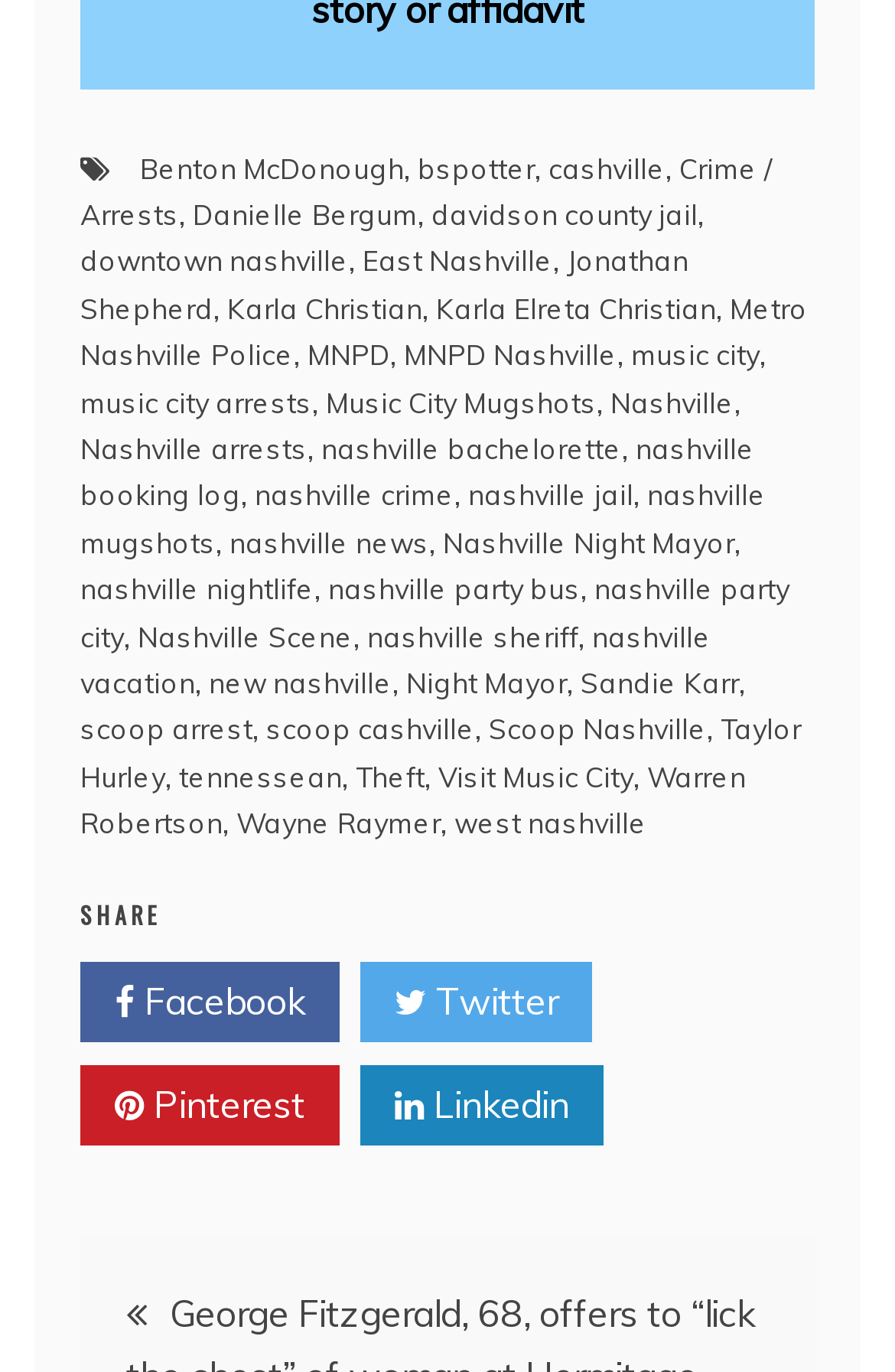How many social media sharing options are available?
Based on the visual information, provide a detailed and comprehensive answer.

I looked at the social media sharing section of the webpage and found four options: Facebook, Twitter, Pinterest, and Linkedin. These options are located below the footer section.